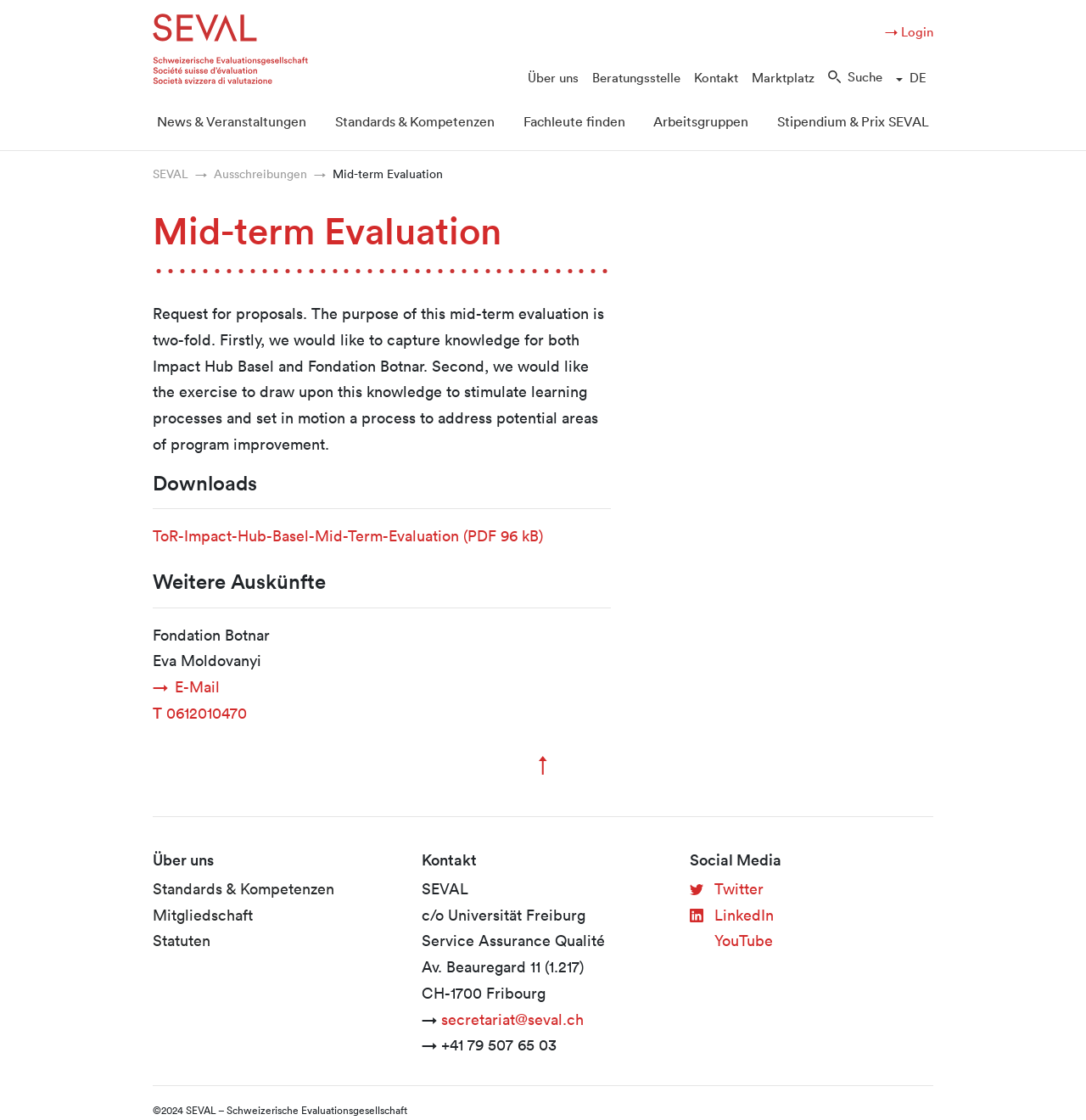What is the address of SEVAL?
Based on the image, answer the question with as much detail as possible.

The address of SEVAL is Av. Beauregard 11, CH-1700 Fribourg, as provided in the 'Kontakt' section of the webpage.